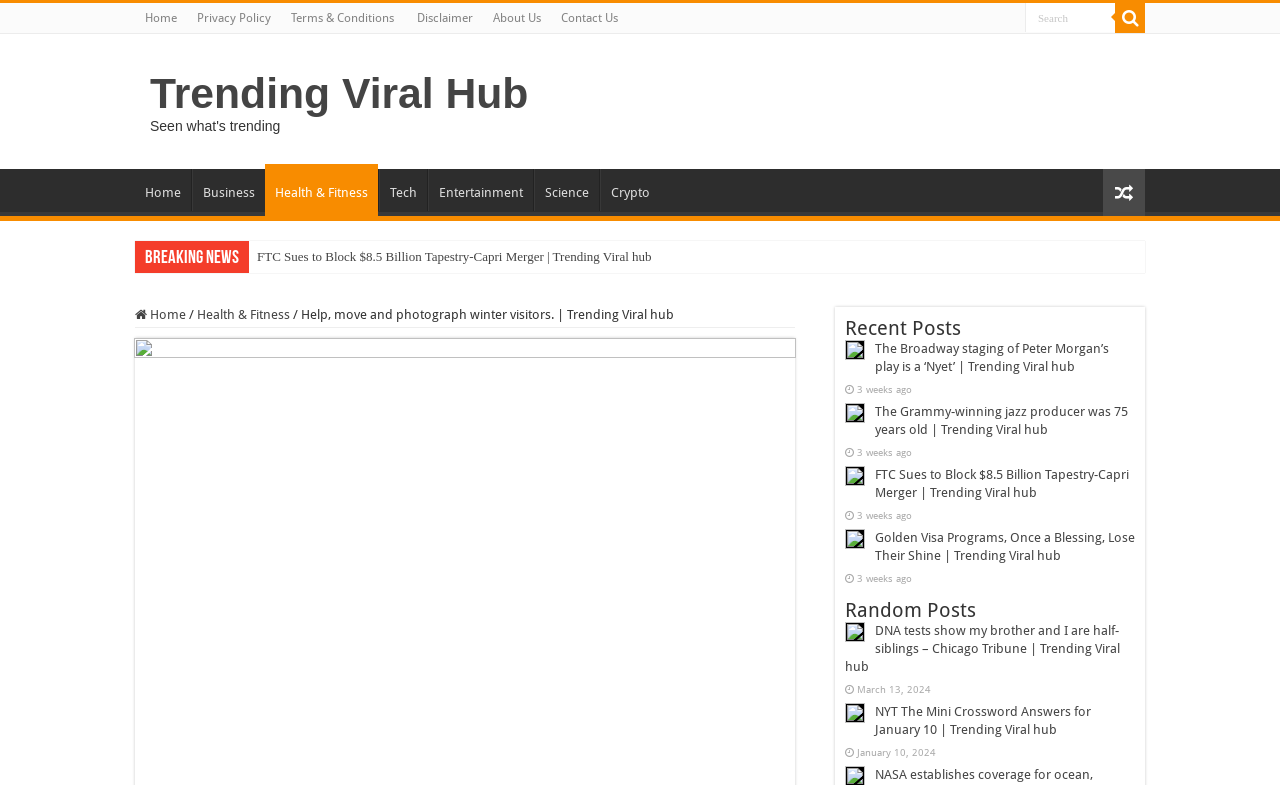Kindly provide the bounding box coordinates of the section you need to click on to fulfill the given instruction: "Read about FTC Sues to Block $8.5 Billion Tapestry-Capri Merger".

[0.195, 0.307, 0.515, 0.348]